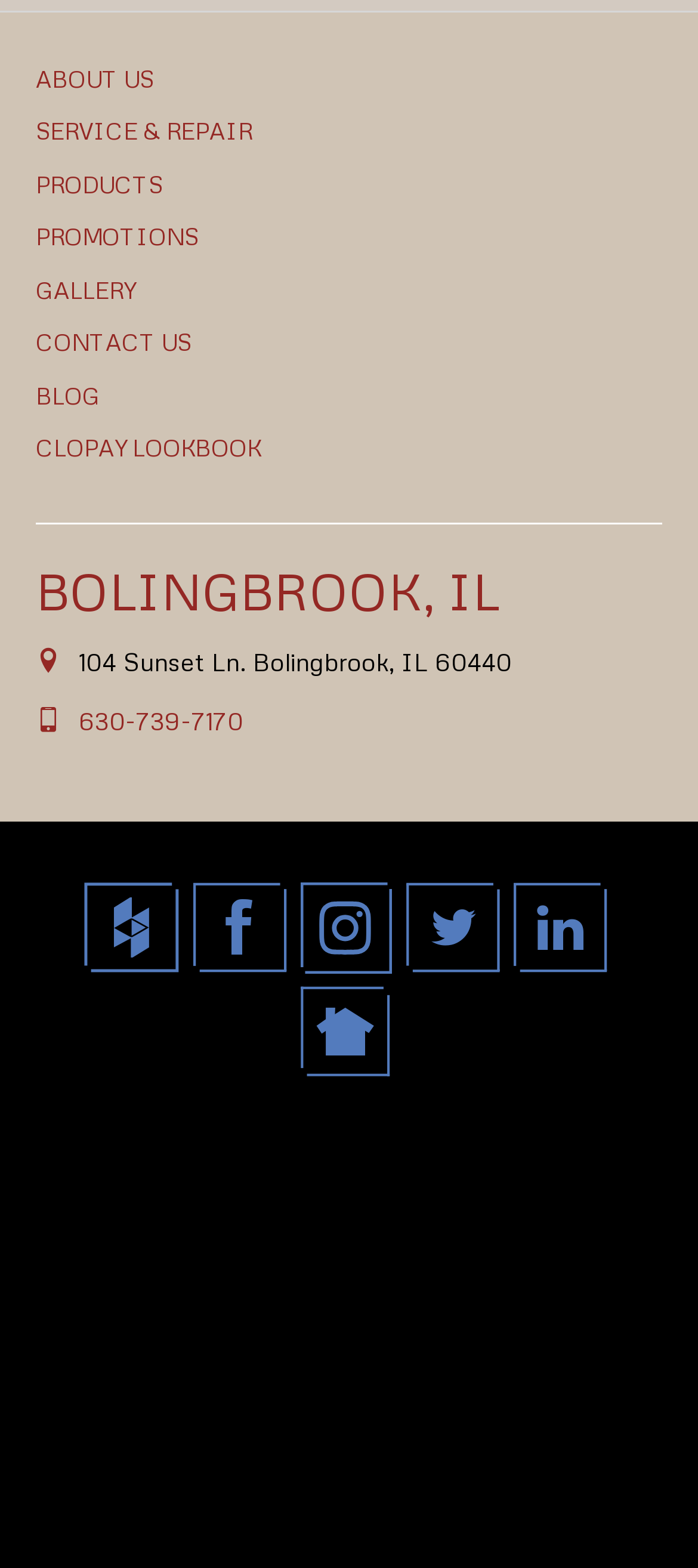What is the phone number of the company?
Based on the screenshot, answer the question with a single word or phrase.

630-739-7170